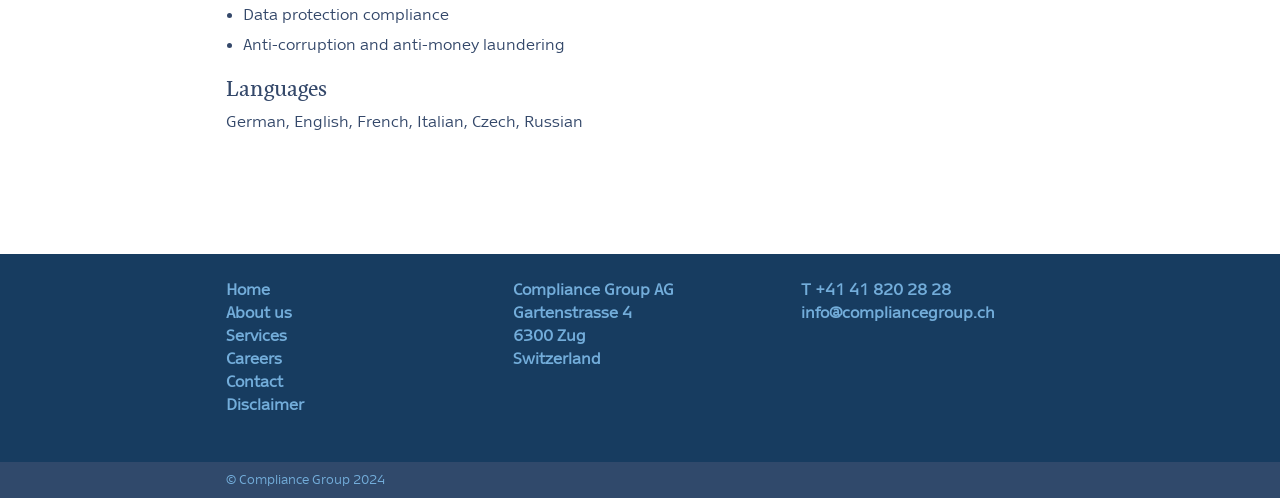Respond with a single word or phrase for the following question: 
What is the phone number of the company?

T +41 41 820 28 28